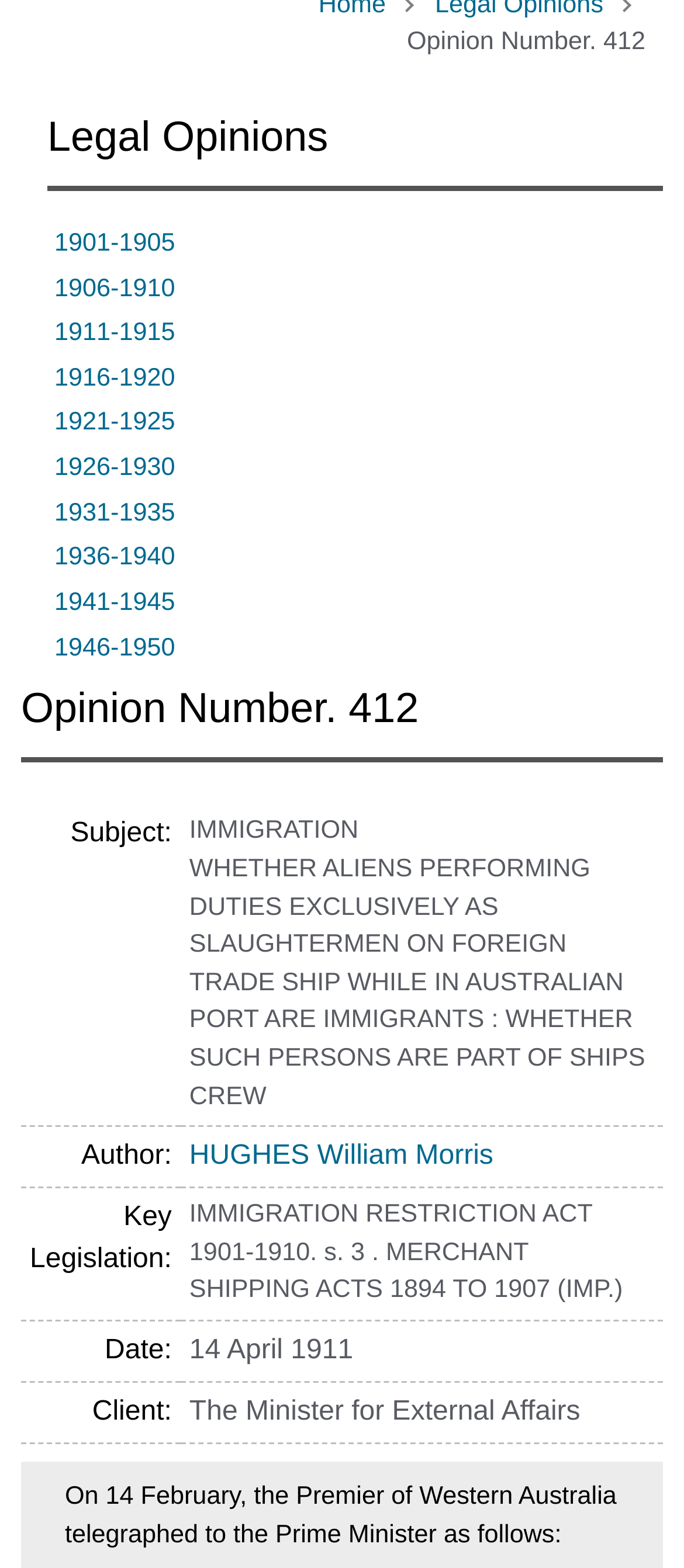Determine the bounding box for the UI element that matches this description: "1911-1915".

[0.079, 0.204, 0.256, 0.222]